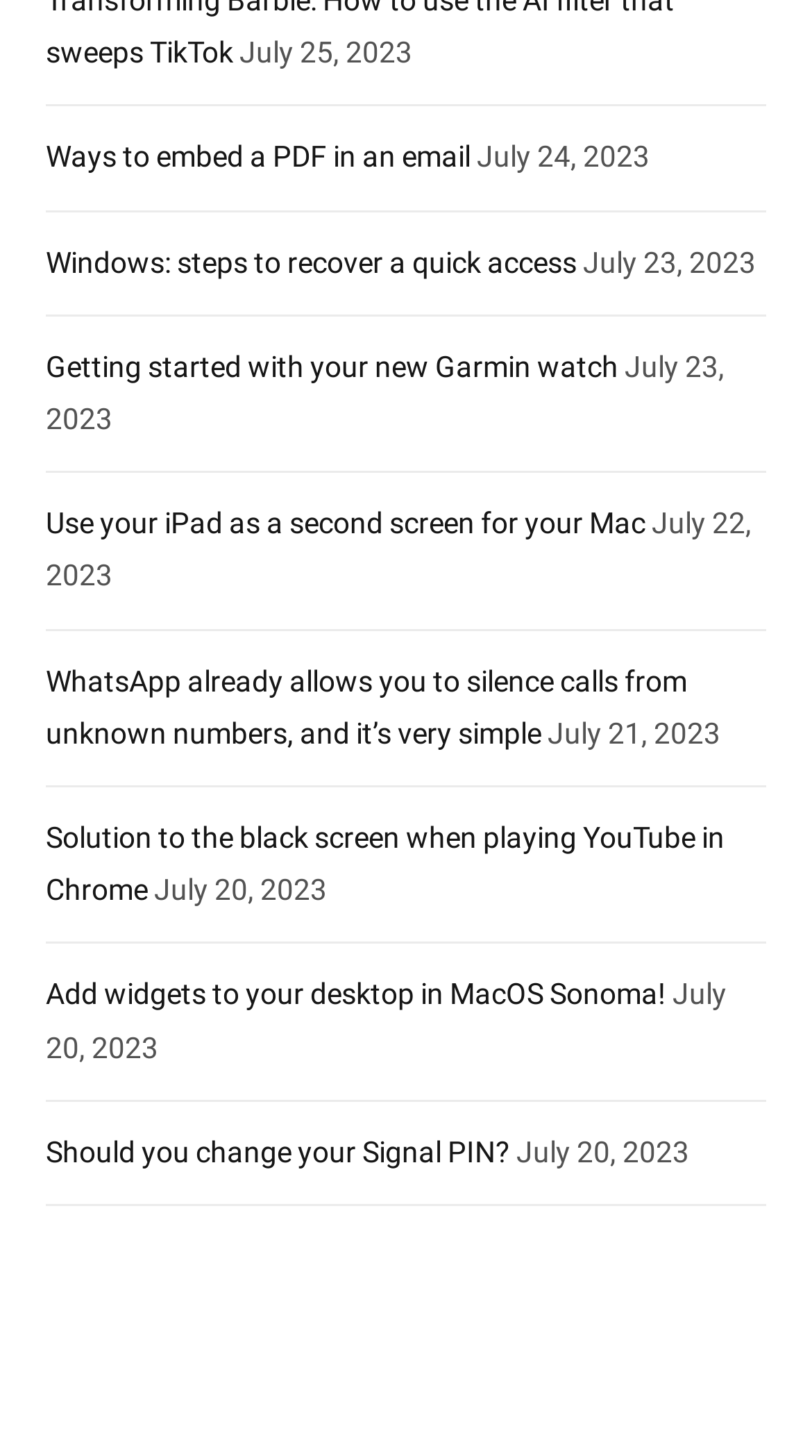Provide a brief response to the question below using one word or phrase:
What is the topic of the third article?

Getting started with your new Garmin watch